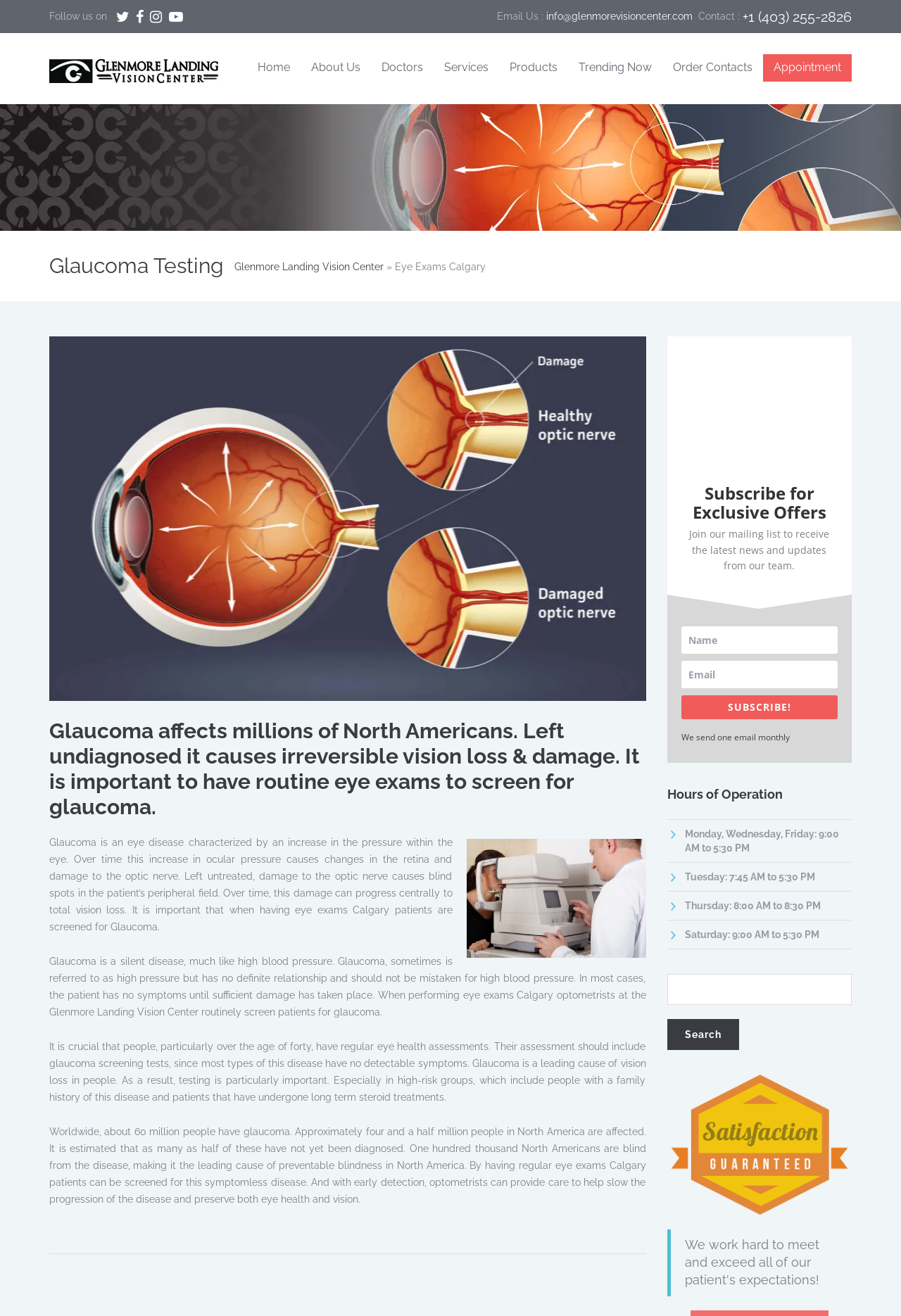Determine the bounding box coordinates of the element's region needed to click to follow the instruction: "Follow us on social media". Provide these coordinates as four float numbers between 0 and 1, formatted as [left, top, right, bottom].

[0.055, 0.008, 0.122, 0.017]